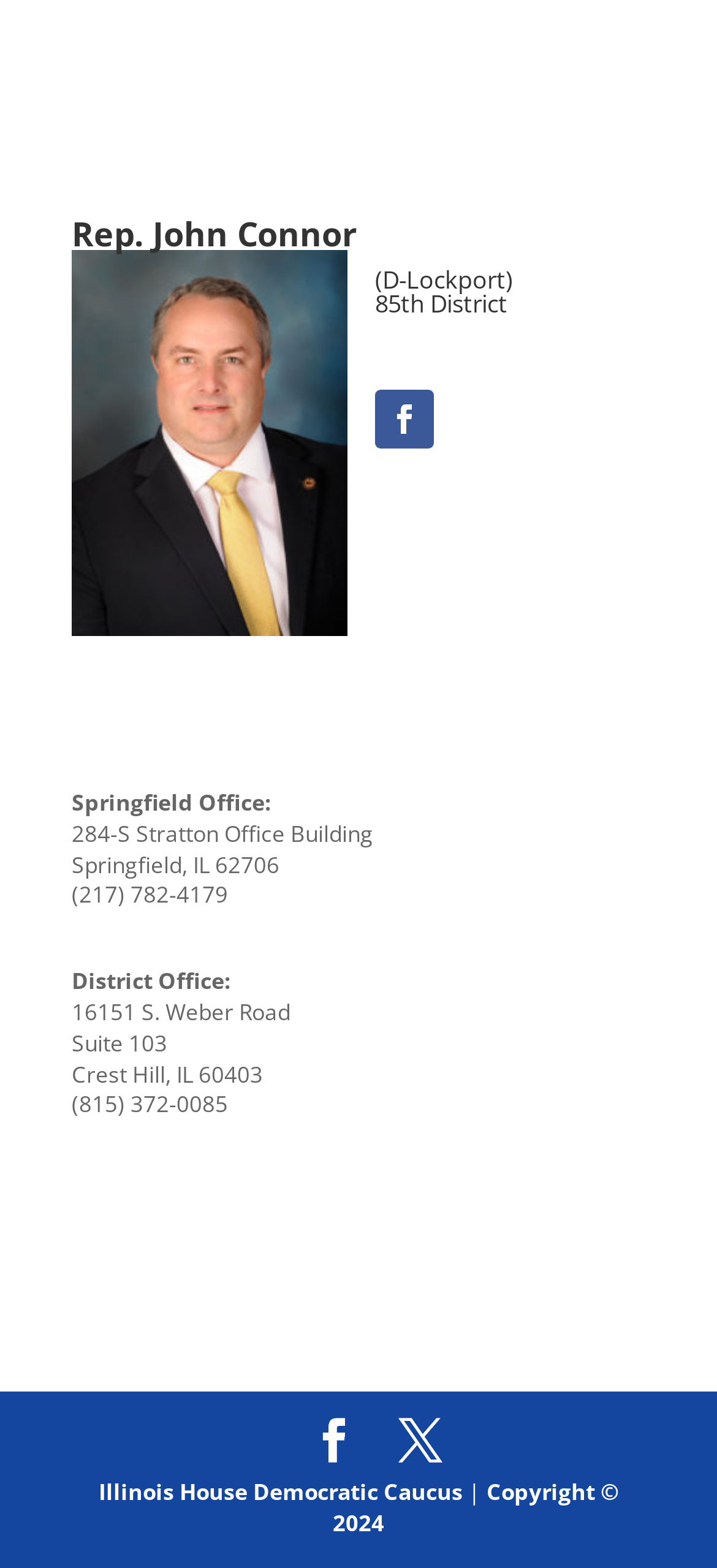Calculate the bounding box coordinates of the UI element given the description: "Illinois House Democratic Caucus".

[0.137, 0.941, 0.645, 0.961]